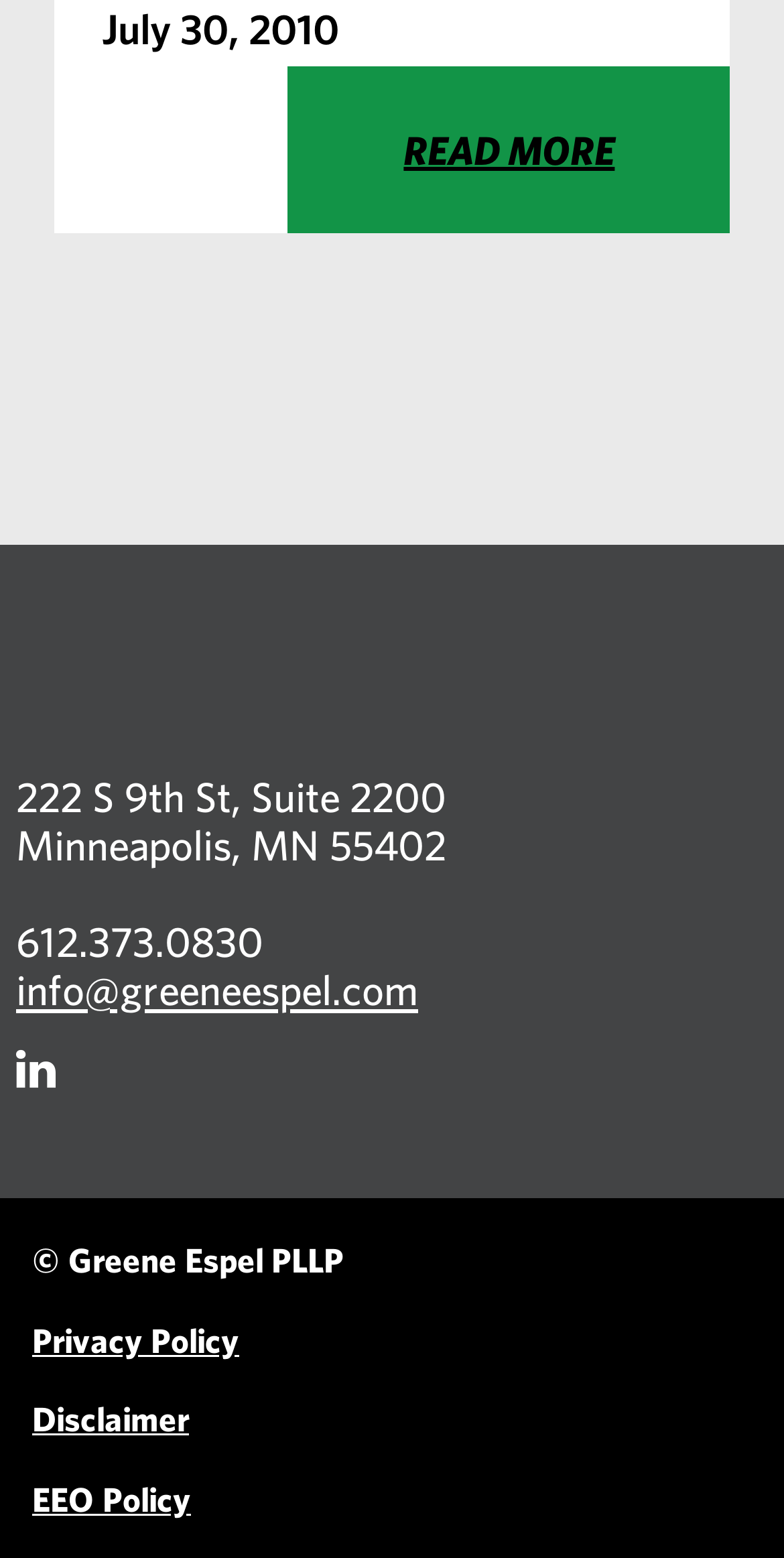Answer the question with a single word or phrase: 
What is the date mentioned on the webpage?

July 30, 2010